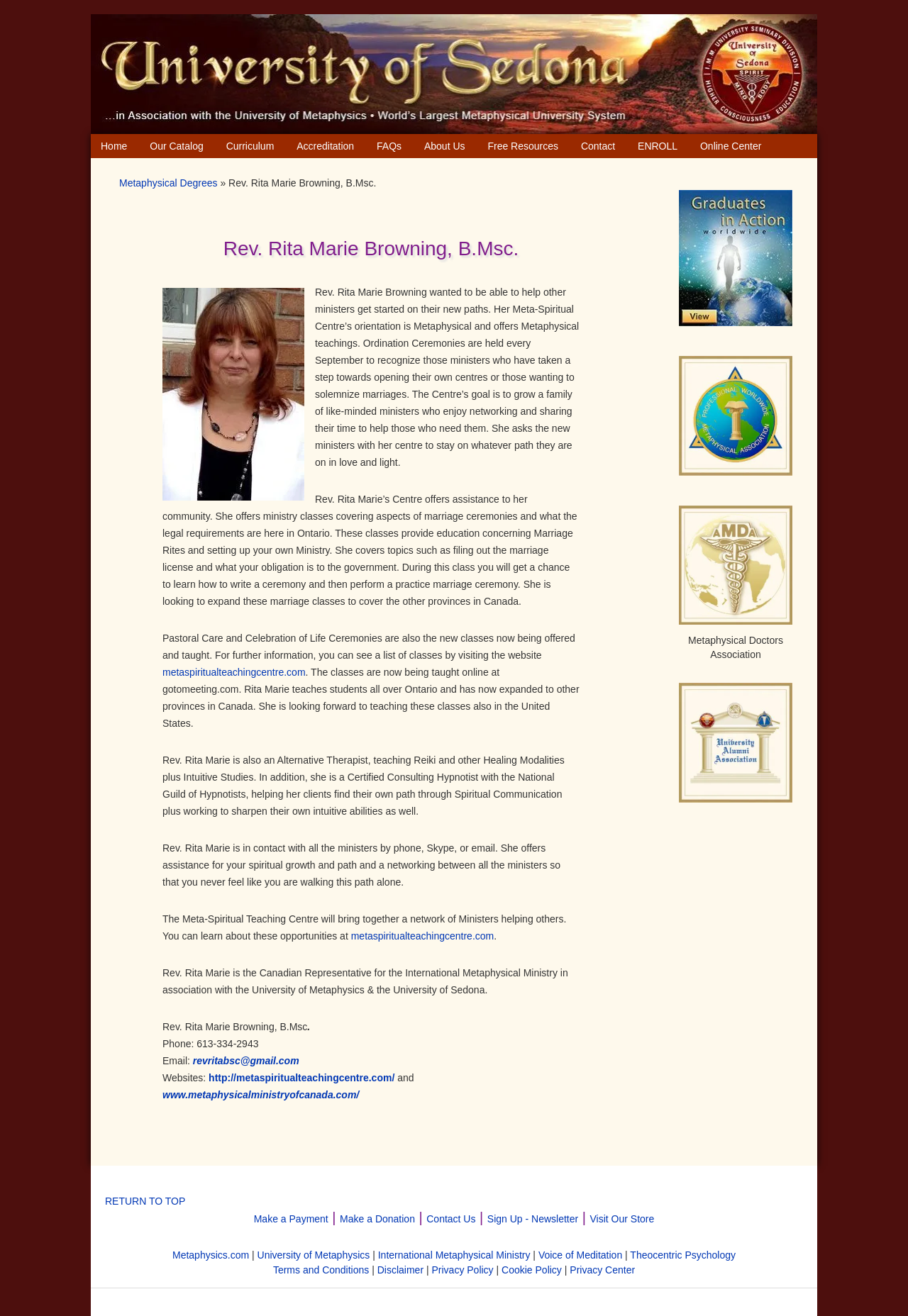What is the goal of the Meta-Spiritual Teaching Centre?
Kindly offer a comprehensive and detailed response to the question.

According to the webpage, Rev. Rita Marie Browning's Meta-Spiritual Teaching Centre aims to grow a family of like-minded ministers who enjoy networking and sharing their time to help those who need them.